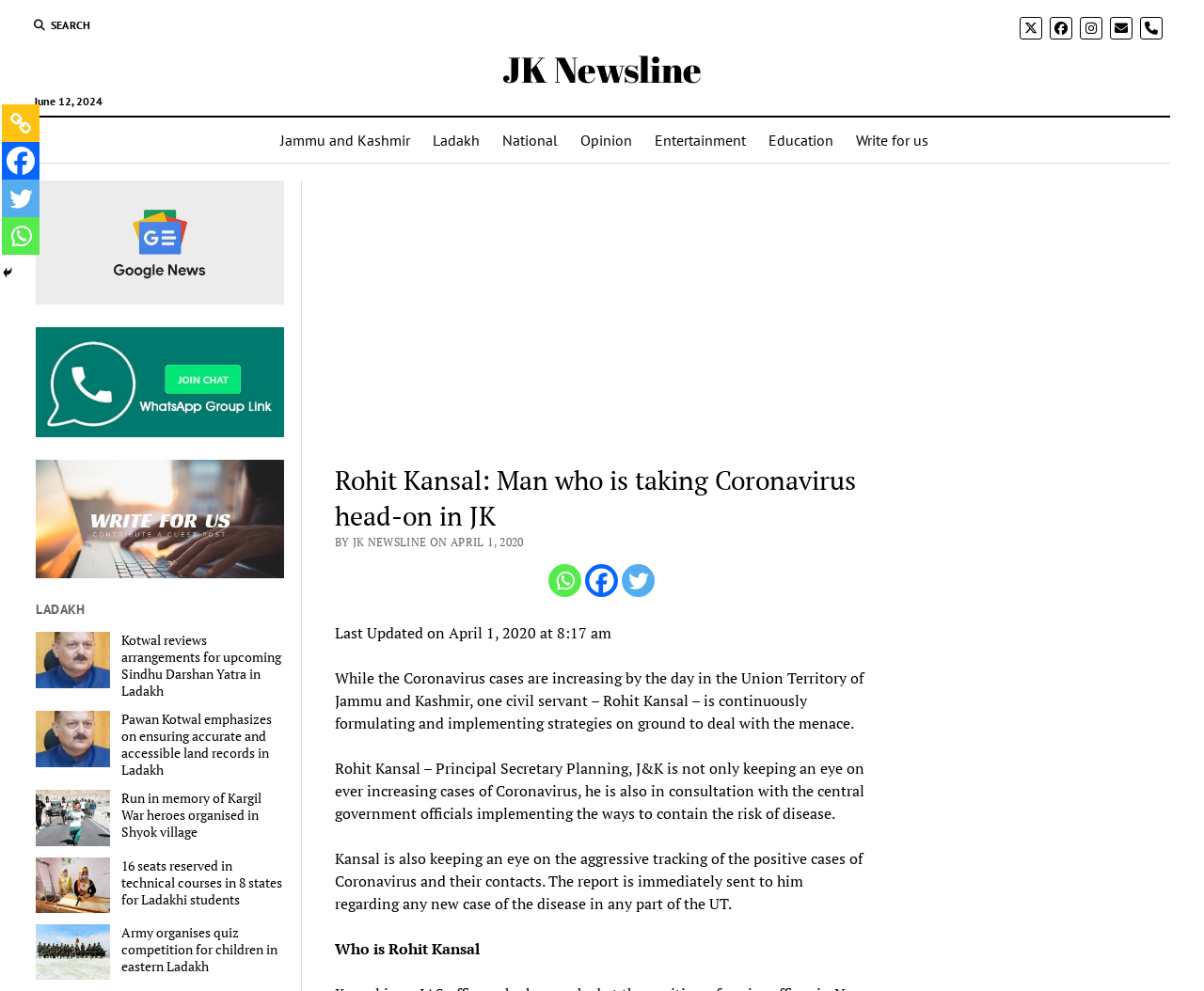Determine the bounding box coordinates of the region that needs to be clicked to achieve the task: "Visit JK Newsline".

[0.417, 0.046, 0.583, 0.094]